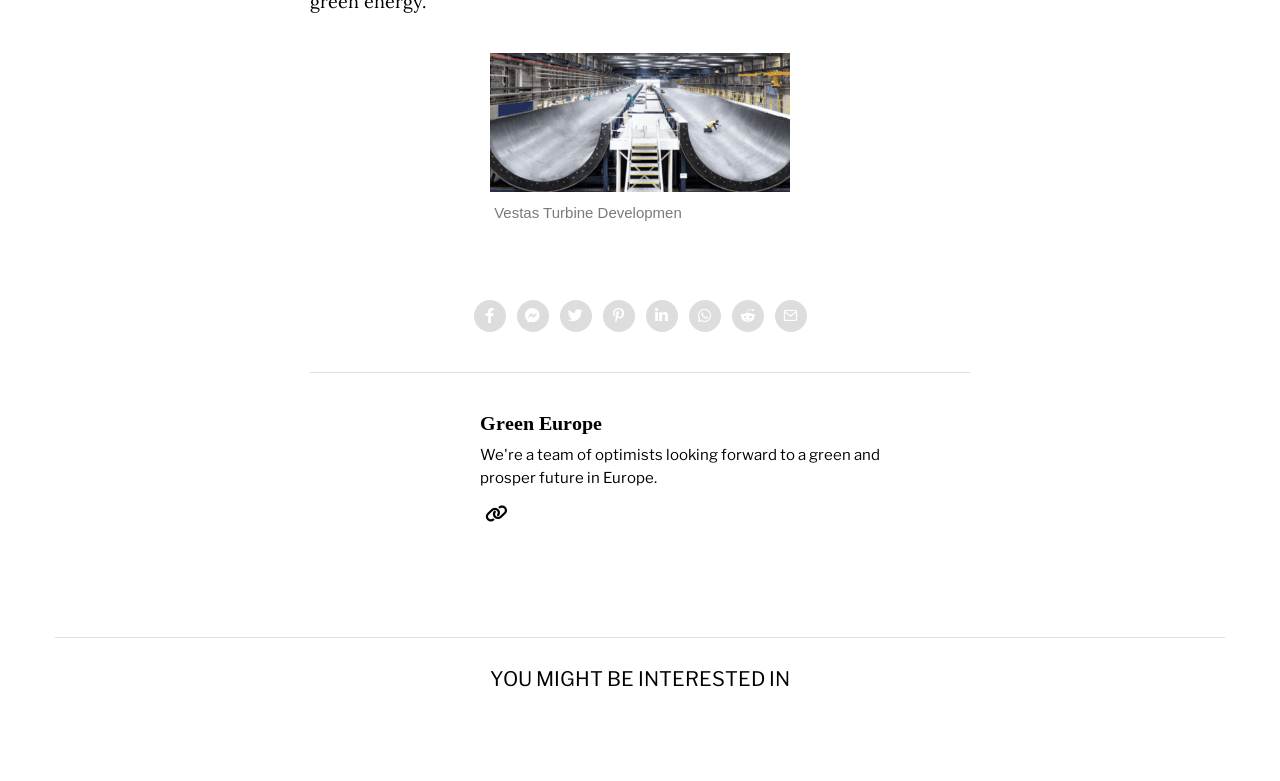Determine the bounding box coordinates of the element that should be clicked to execute the following command: "Go to page 2".

None